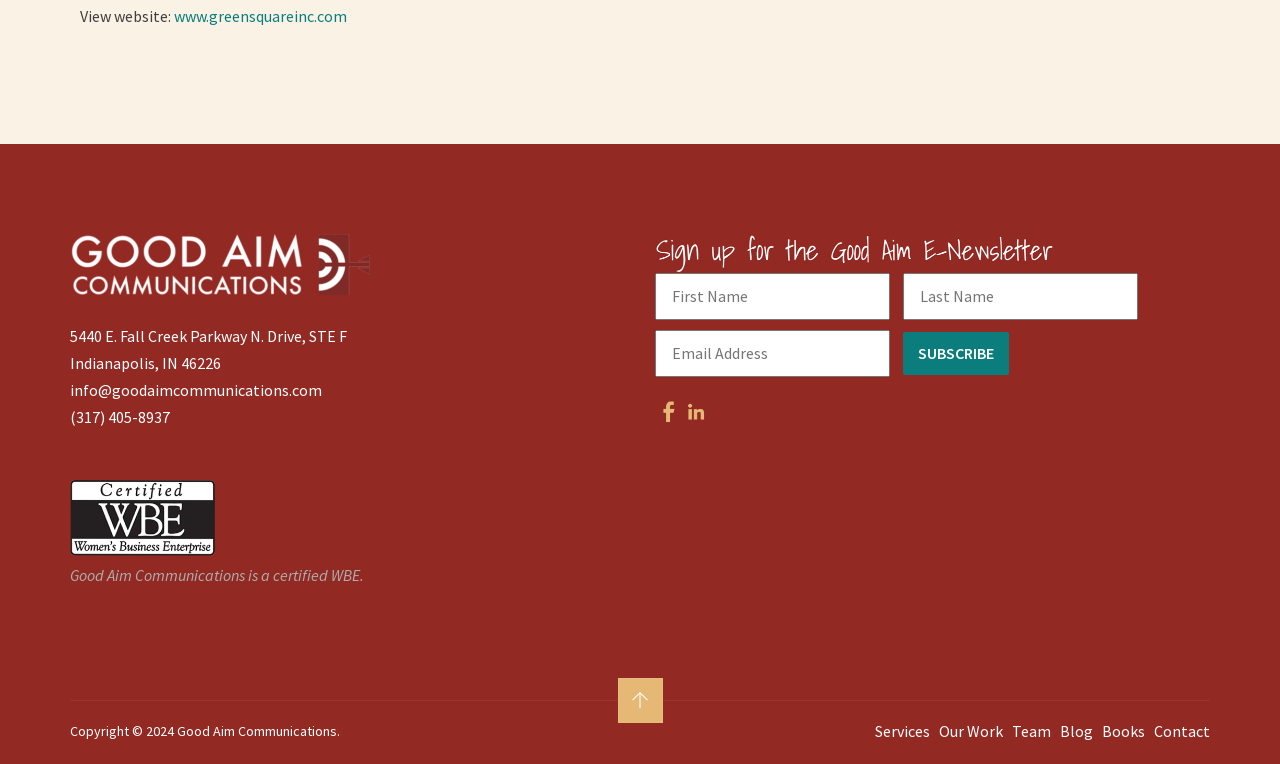Bounding box coordinates are specified in the format (top-left x, top-left y, bottom-right x, bottom-right y). All values are floating point numbers bounded between 0 and 1. Please provide the bounding box coordinate of the region this sentence describes: Services

[0.684, 0.944, 0.727, 0.97]